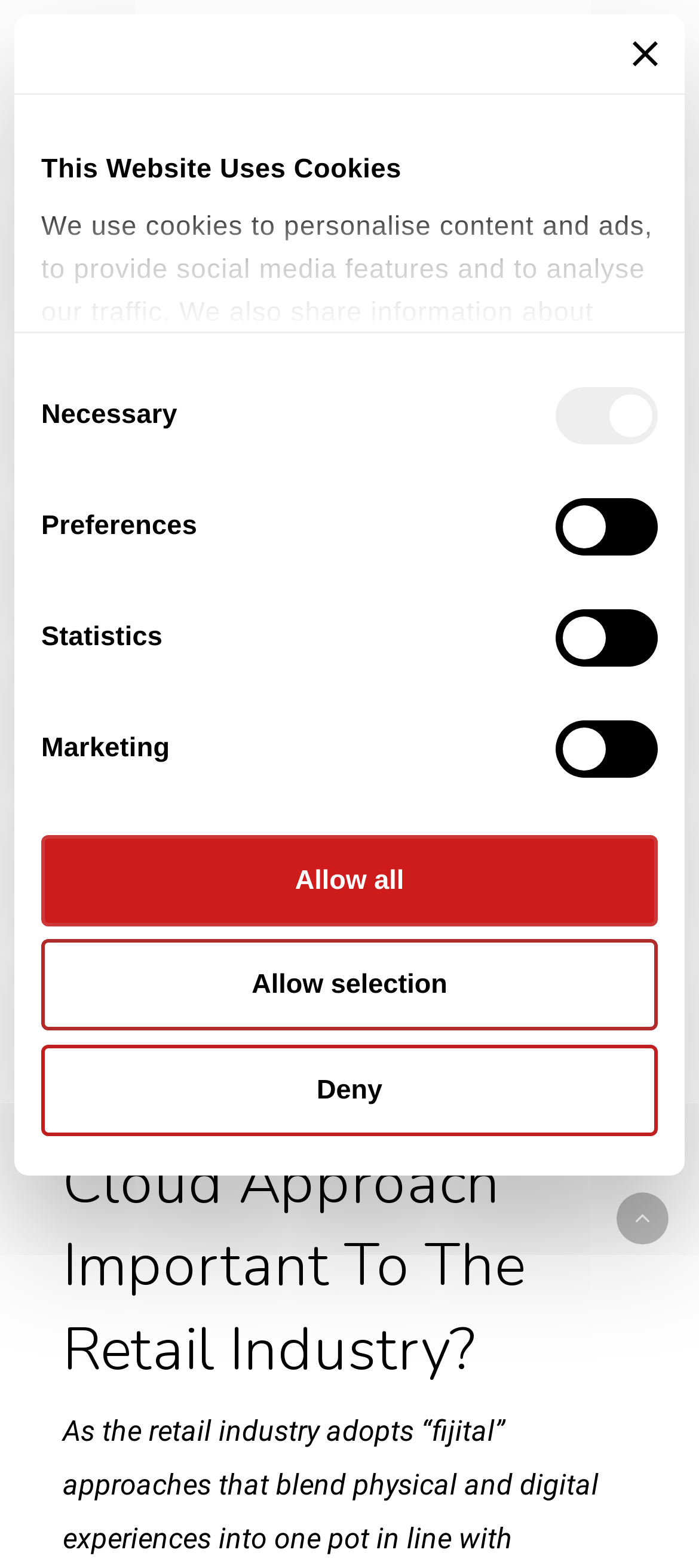What is the name of the website or organization?
Can you offer a detailed and complete answer to this question?

The link 'Global IT' at the top-left corner of the webpage suggests that the website belongs to an organization called Global IT. This link likely leads to the website's homepage or main page.